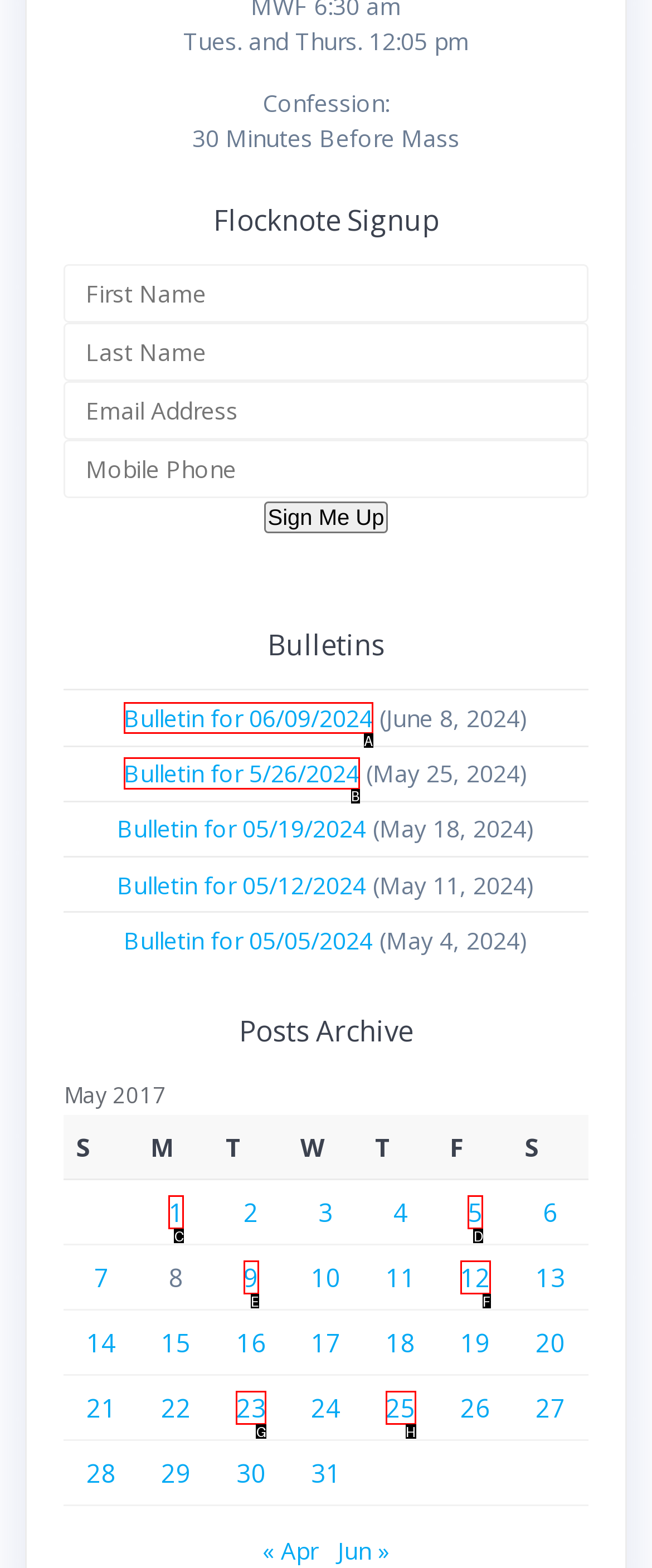From the options shown in the screenshot, tell me which lettered element I need to click to complete the task: View 'Connect ClickFunnels 2.0 To AWeber'.

None